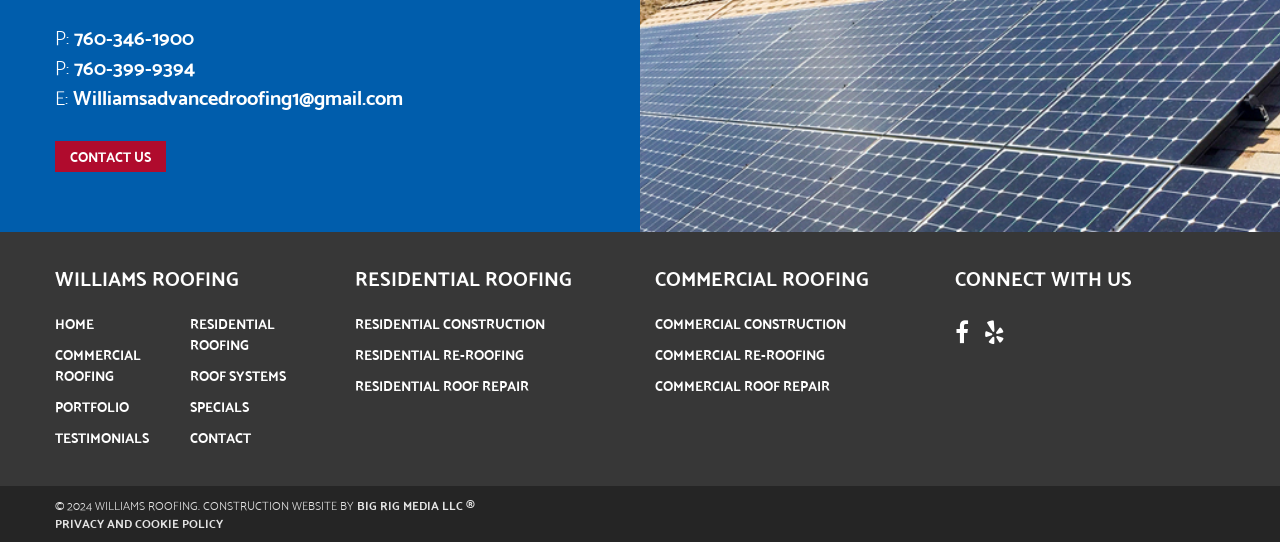Locate the bounding box coordinates of the region to be clicked to comply with the following instruction: "Send an email". The coordinates must be four float numbers between 0 and 1, in the form [left, top, right, bottom].

[0.057, 0.147, 0.315, 0.209]